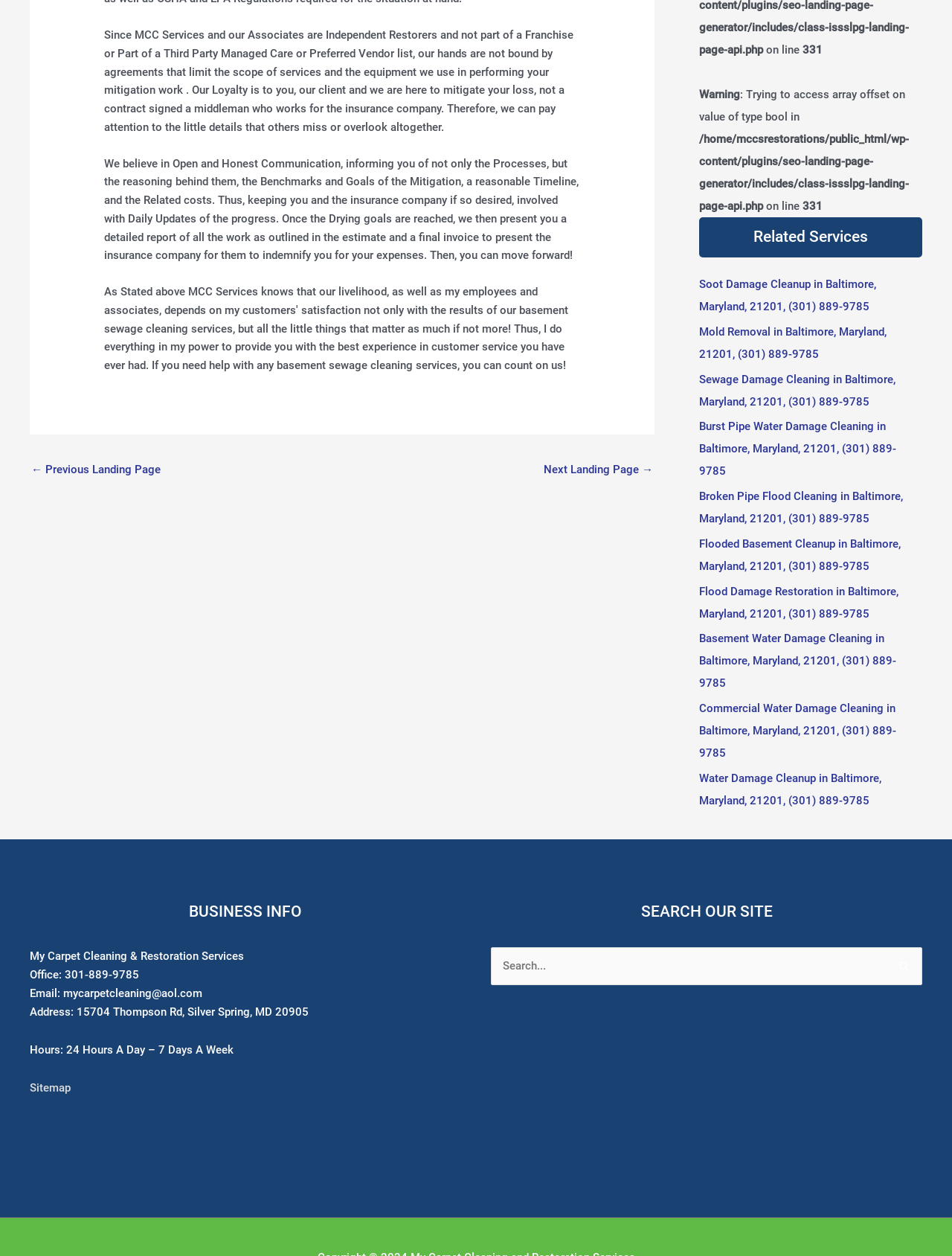Please specify the bounding box coordinates for the clickable region that will help you carry out the instruction: "Search for something on the site".

[0.516, 0.754, 0.969, 0.784]